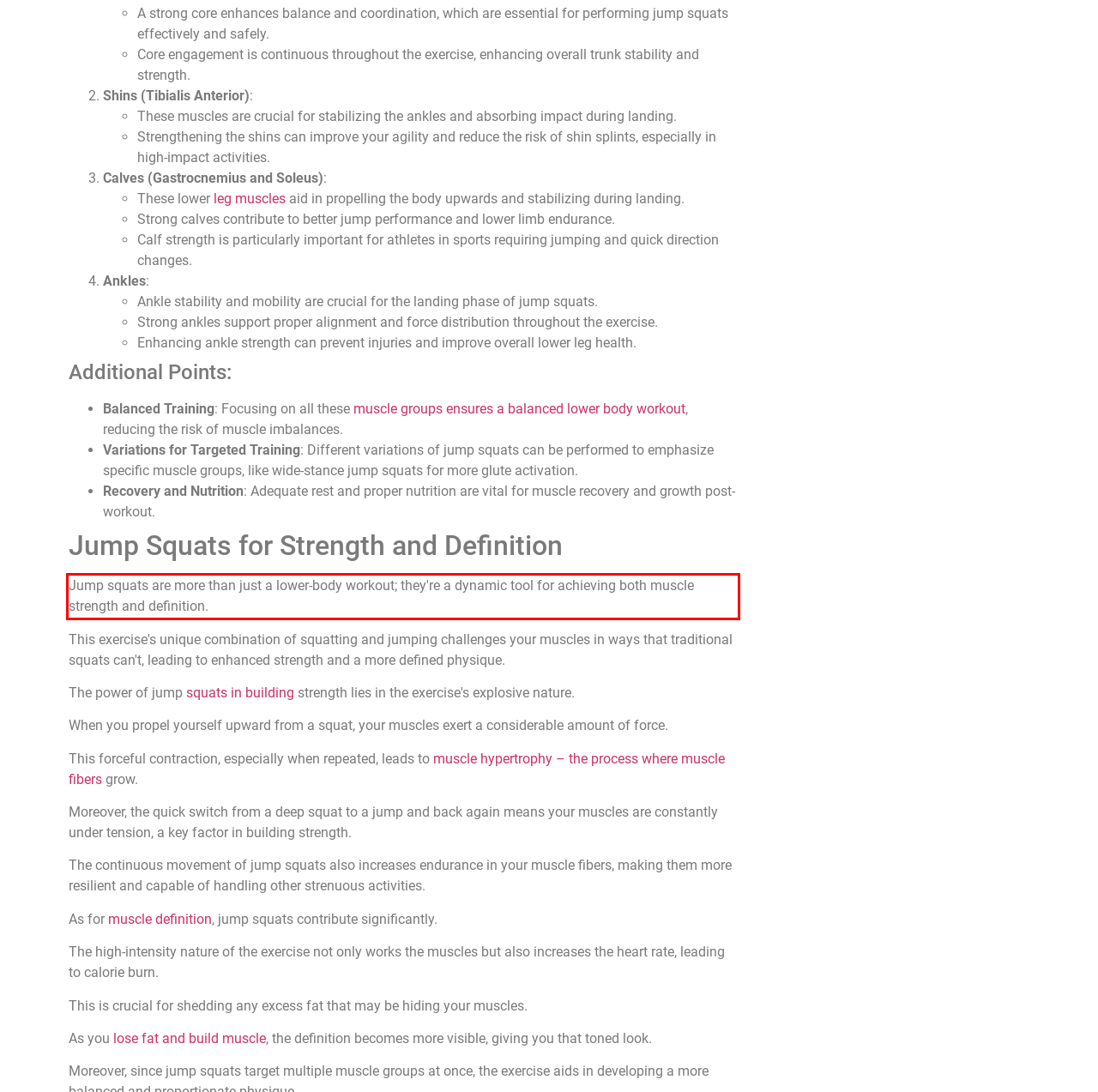Identify and extract the text within the red rectangle in the screenshot of the webpage.

Jump squats are more than just a lower-body workout; they're a dynamic tool for achieving both muscle strength and definition.